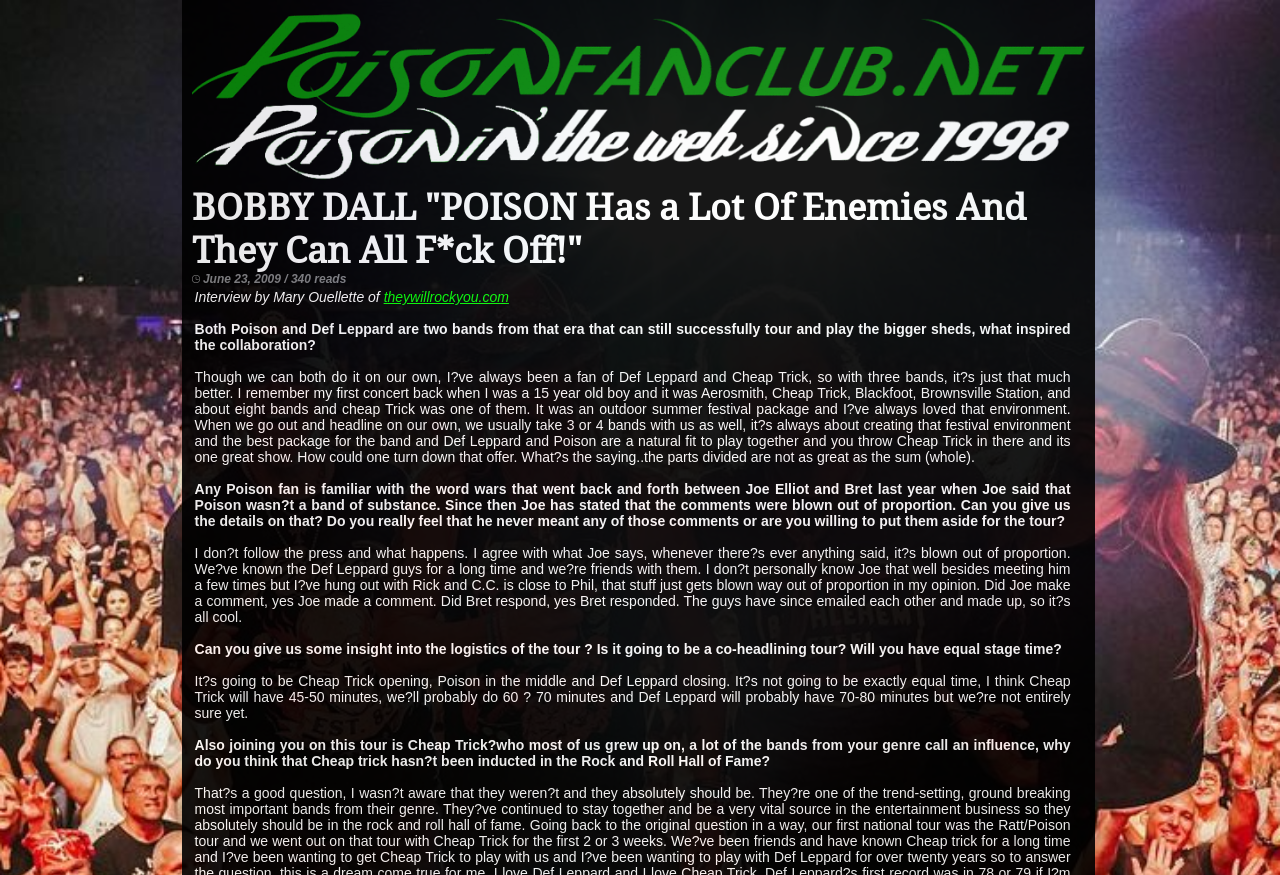Explain the webpage in detail.

This webpage appears to be an interview article featuring Bobby Dall, a member of the band Poison. At the top of the page, there is a link to "POISONFANCLUB.NET" accompanied by an image, and a heading that displays the title of the interview. Below the title, there is a smaller heading showing the date and number of reads.

The main content of the article is an interview with Bobby Dall, where he discusses Poison's collaboration with Def Leppard and Cheap Trick for an upcoming tour. The interview is divided into several paragraphs, with each question and answer presented in a clear and readable format.

To the left of the interview text, there is a small image related to the date of the article. Throughout the article, there are no other images except for the one accompanying the "POISONFANCLUB.NET" link at the top.

The interview itself covers topics such as the inspiration behind the collaboration, the logistics of the tour, and Bobby Dall's thoughts on past conflicts between Poison and Def Leppard. The tone of the interview is informative and conversational, with Bobby Dall providing detailed answers to the interviewer's questions.